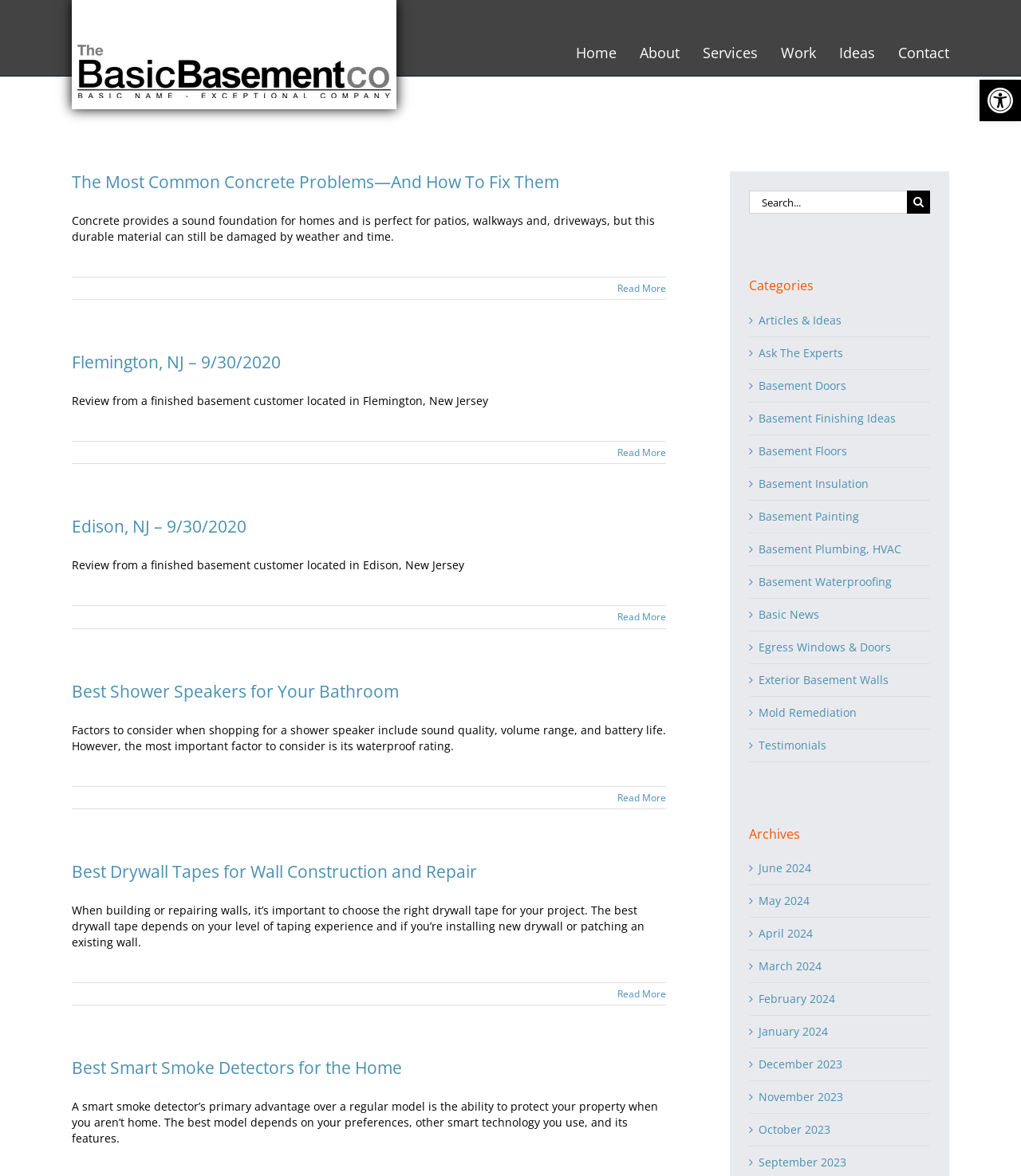What is the purpose of the search box? Analyze the screenshot and reply with just one word or a short phrase.

To search the website